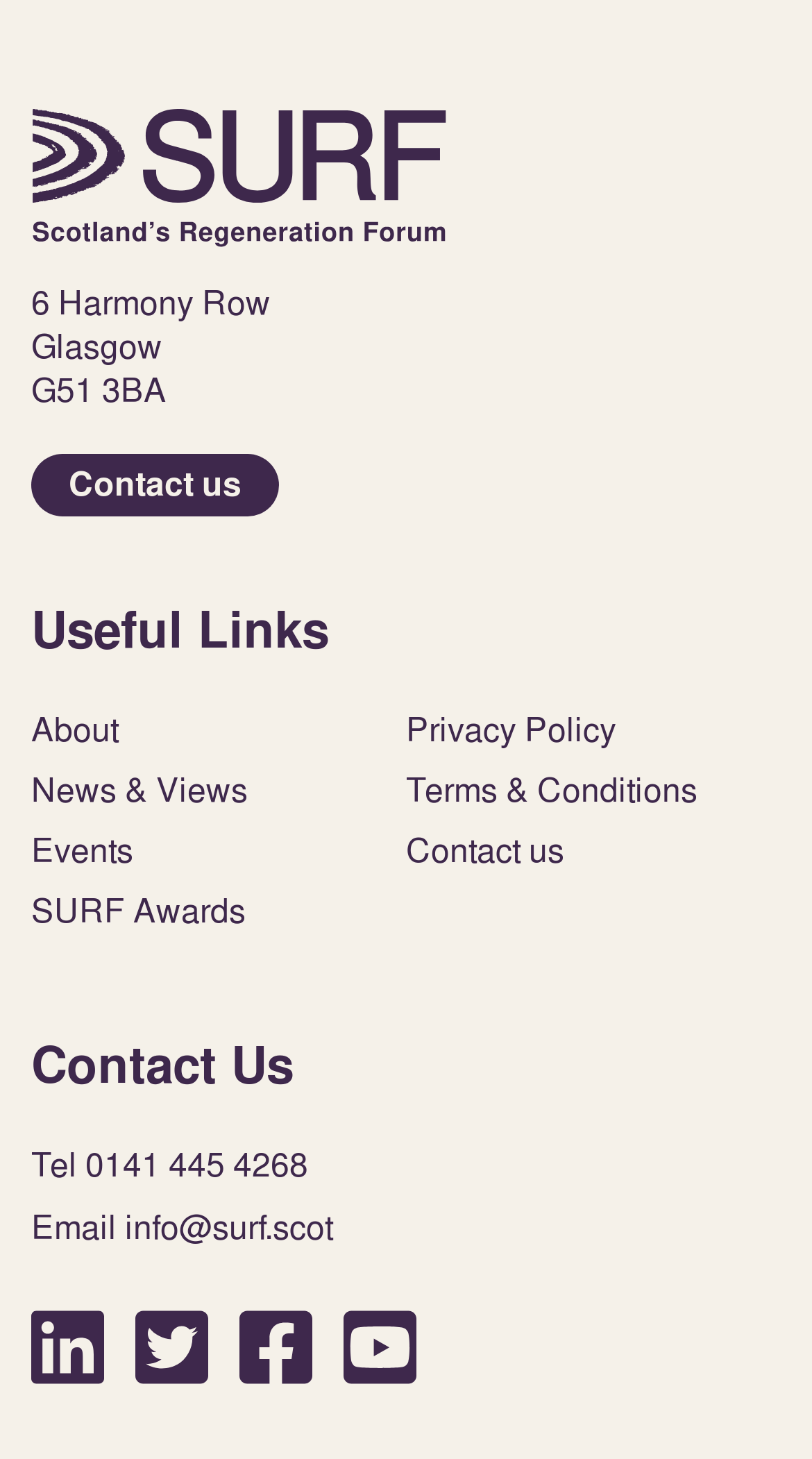Extract the bounding box coordinates of the UI element described: "Home". Provide the coordinates in the format [left, top, right, bottom] with values ranging from 0 to 1.

[0.038, 0.073, 0.551, 0.171]